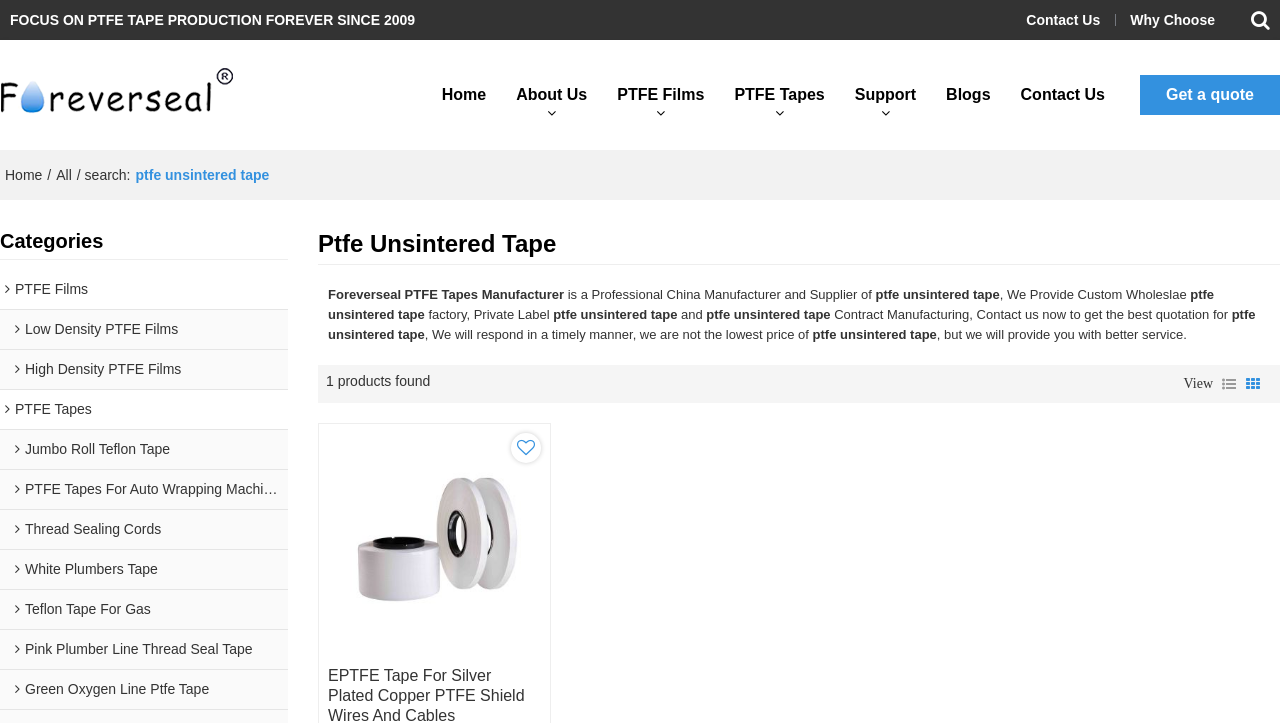Locate the bounding box coordinates of the UI element described by: "Green Oxygen Line Ptfe Tape". Provide the coordinates as four float numbers between 0 and 1, formatted as [left, top, right, bottom].

[0.0, 0.927, 0.225, 0.982]